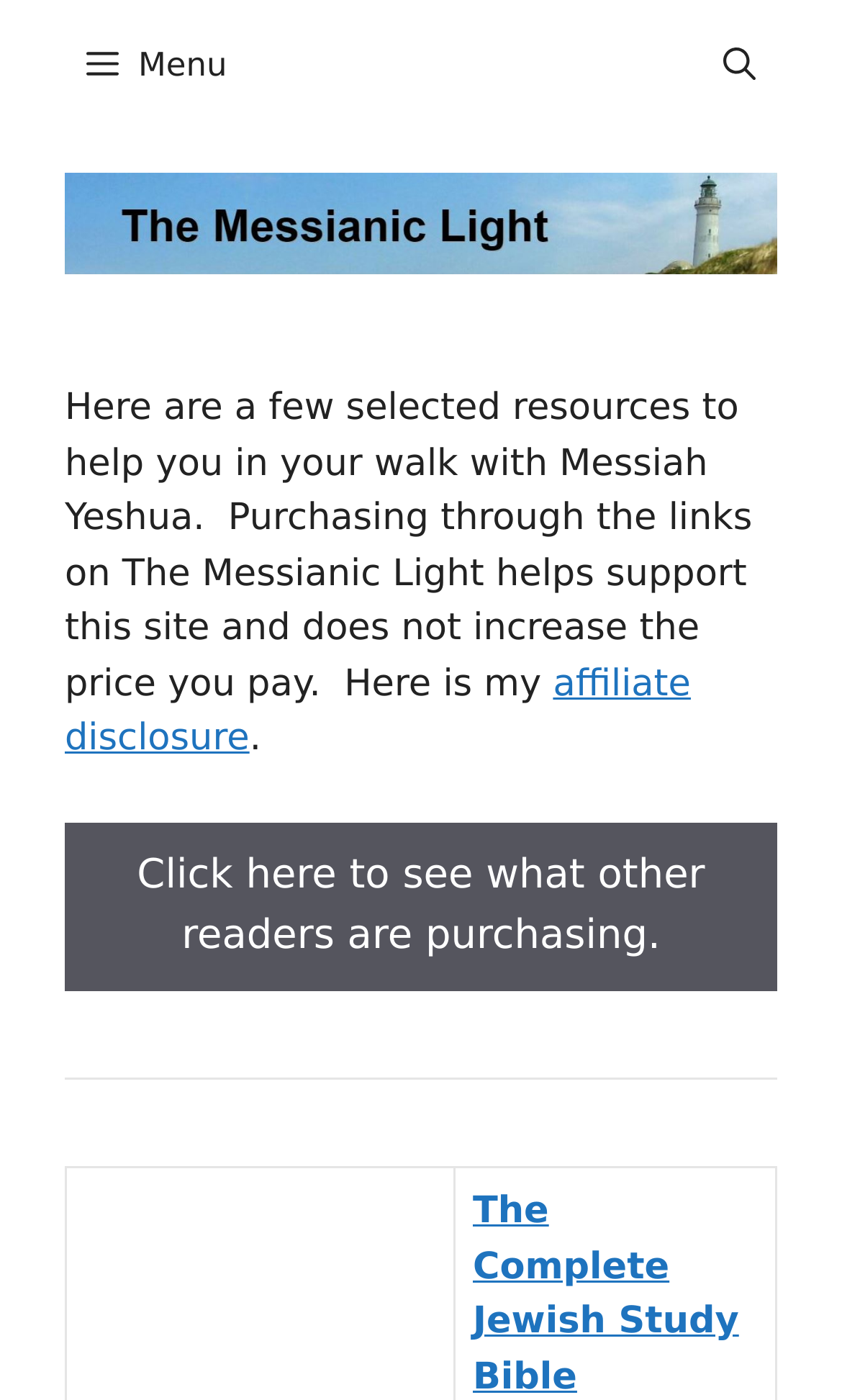What is the orientation of the separator element?
Answer the question with a detailed explanation, including all necessary information.

I determined the answer by looking at the separator element which has an orientation attribute set to 'horizontal'. This suggests that the separator element is oriented horizontally.